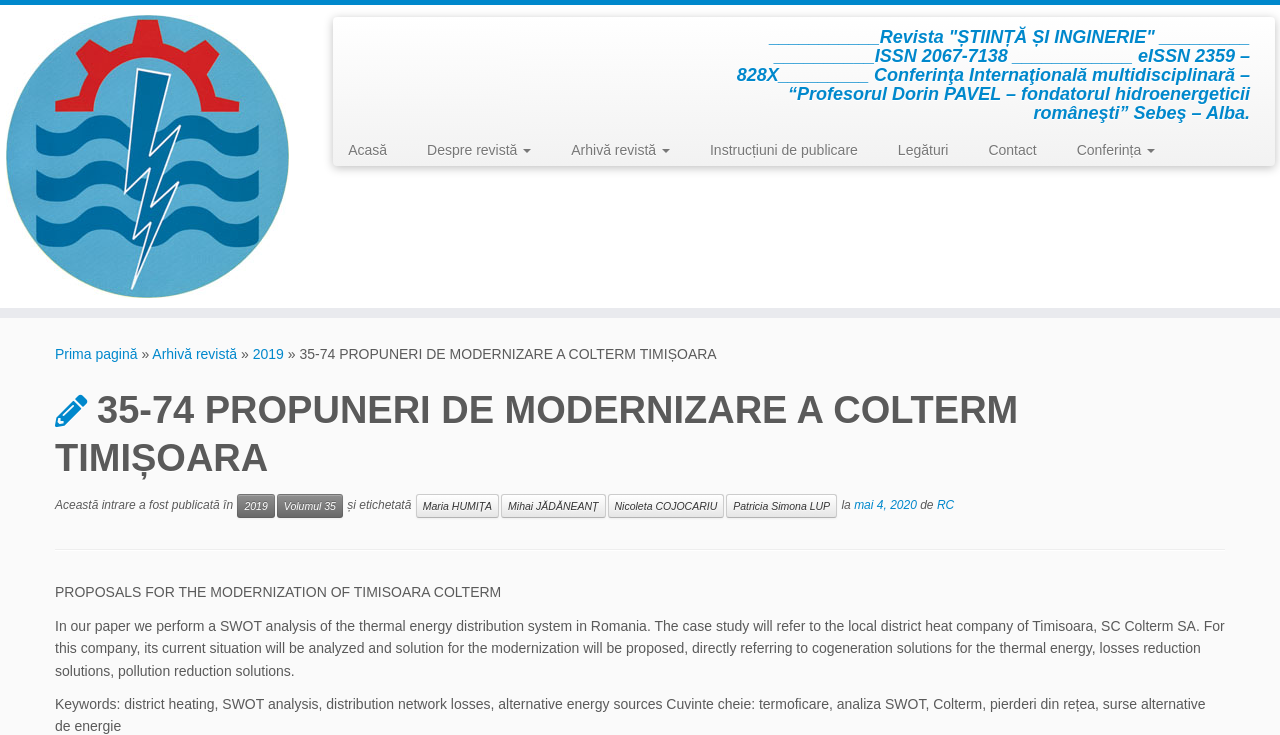Kindly determine the bounding box coordinates of the area that needs to be clicked to fulfill this instruction: "Read about Indulge in Decadence with Our Exquisite Chocolate-Filled Caramel".

None